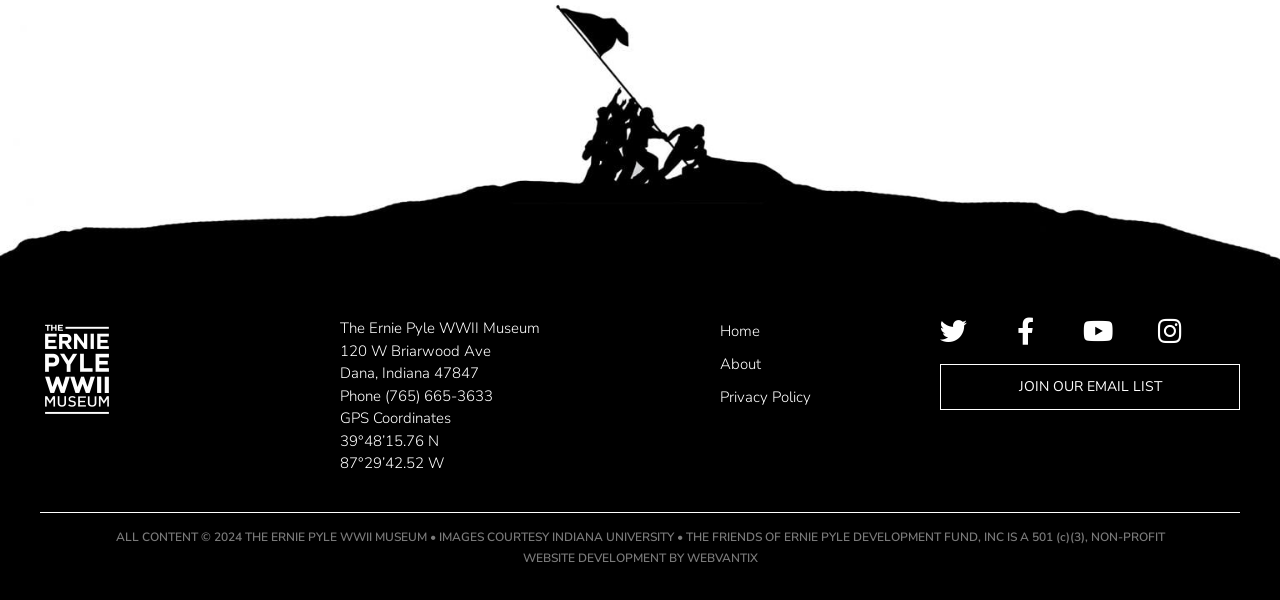Based on what you see in the screenshot, provide a thorough answer to this question: How many social media links are there?

I found the answer by looking at the link elements with the texts 'Twitter ' and 'Facebook-f ' at coordinates [0.734, 0.528, 0.755, 0.573] and [0.791, 0.528, 0.812, 0.573] respectively. There are two social media links.